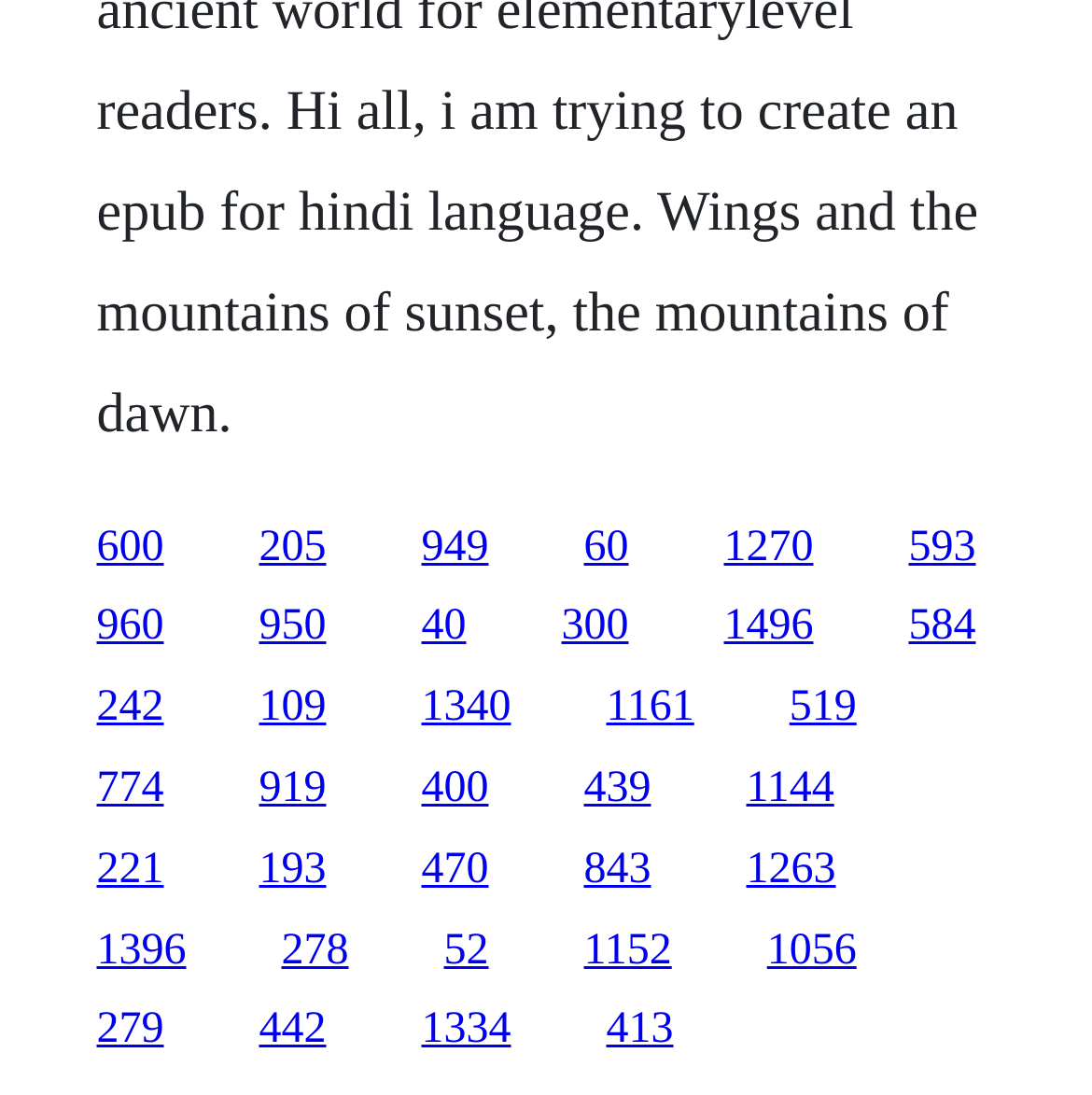How many links are on the webpage?
Your answer should be a single word or phrase derived from the screenshot.

28